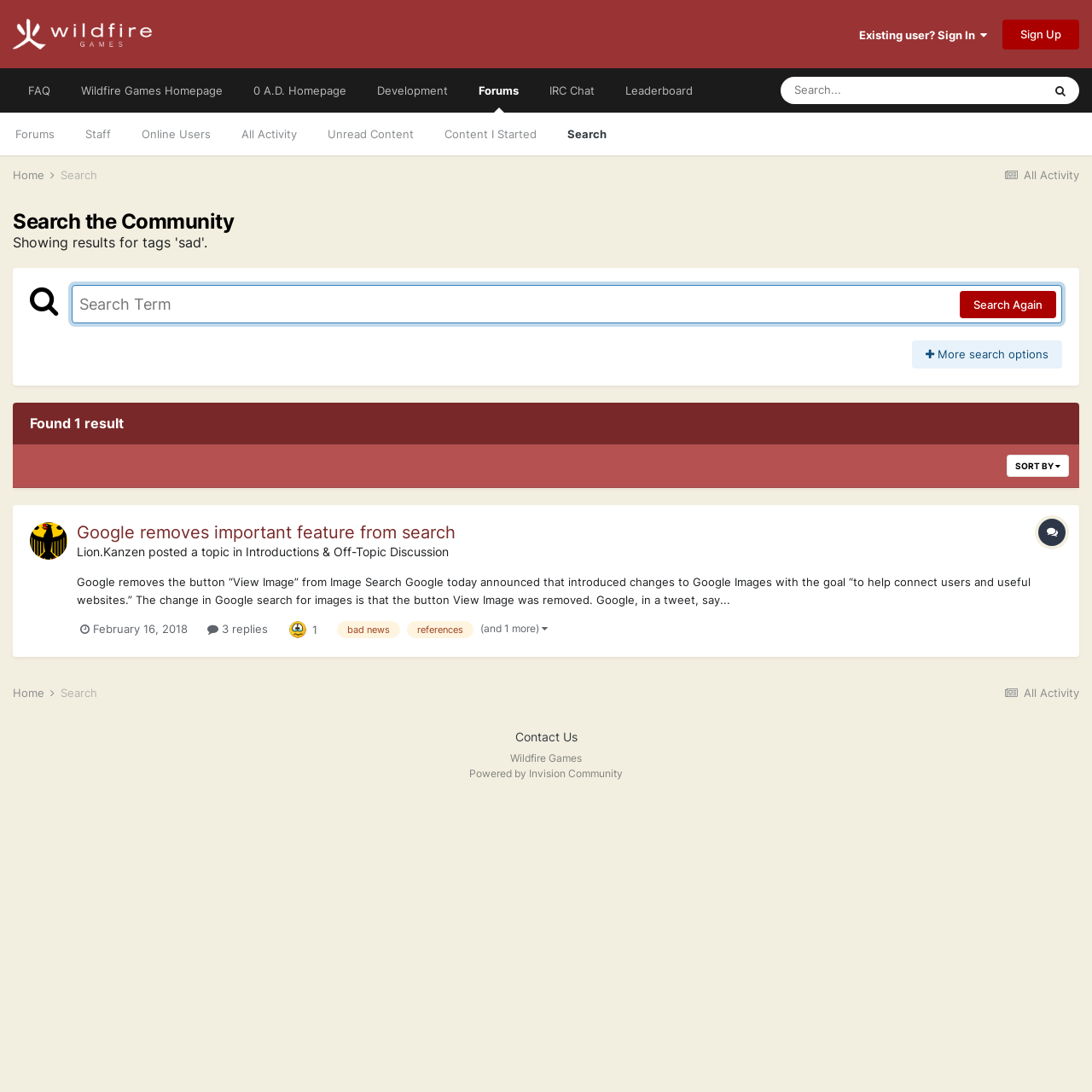Provide a thorough and detailed response to the question by examining the image: 
Who posted the topic?

The topic is posted by 'Lion.Kanzen' as indicated by the link with a bounding box coordinate of [0.027, 0.478, 0.062, 0.512] and an image of the user.